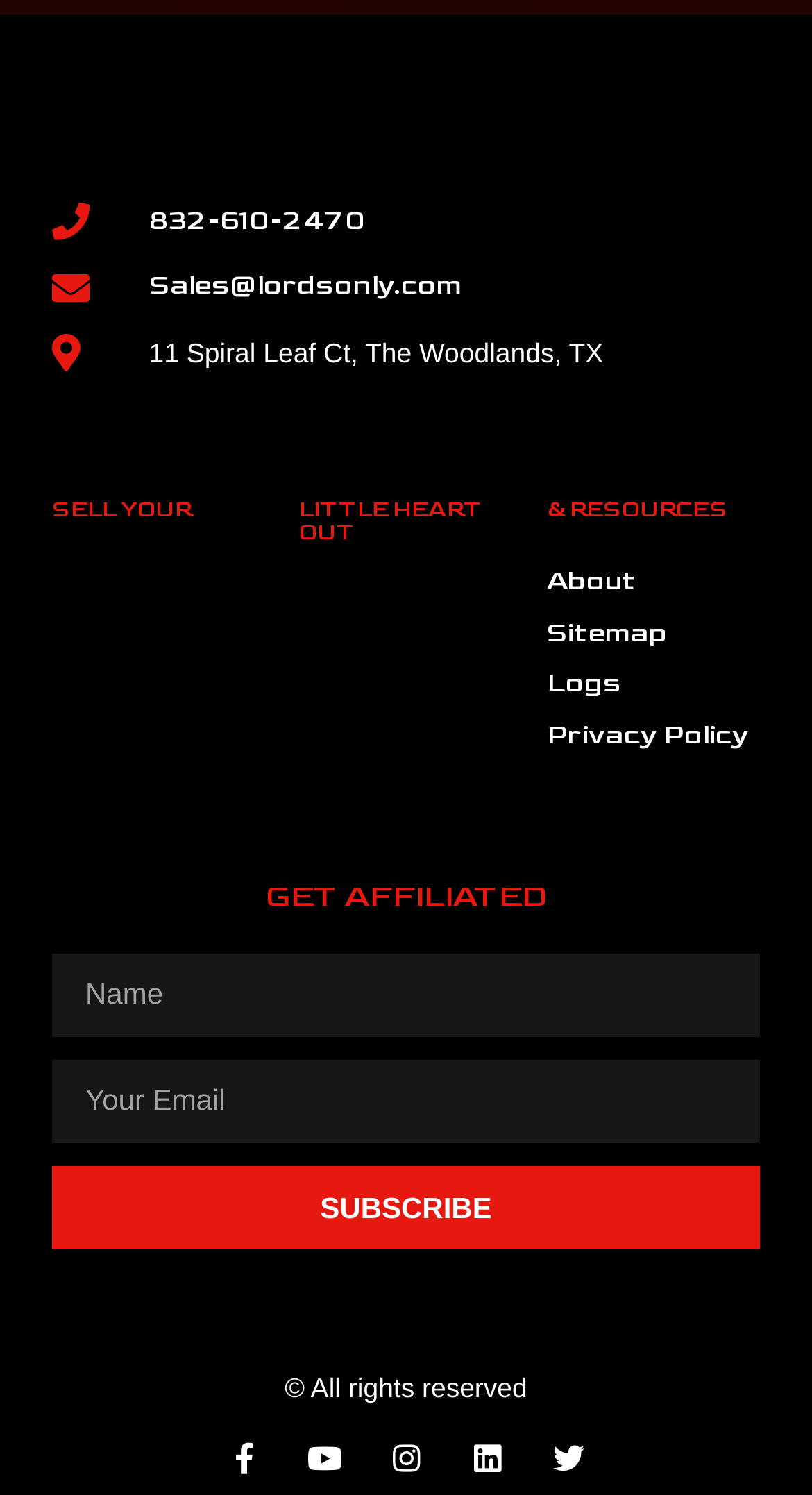Bounding box coordinates must be specified in the format (top-left x, top-left y, bottom-right x, bottom-right y). All values should be floating point numbers between 0 and 1. What are the bounding box coordinates of the UI element described as: parent_node: Name name="form_fields[field_1]" placeholder="Name"

[0.064, 0.638, 0.936, 0.694]